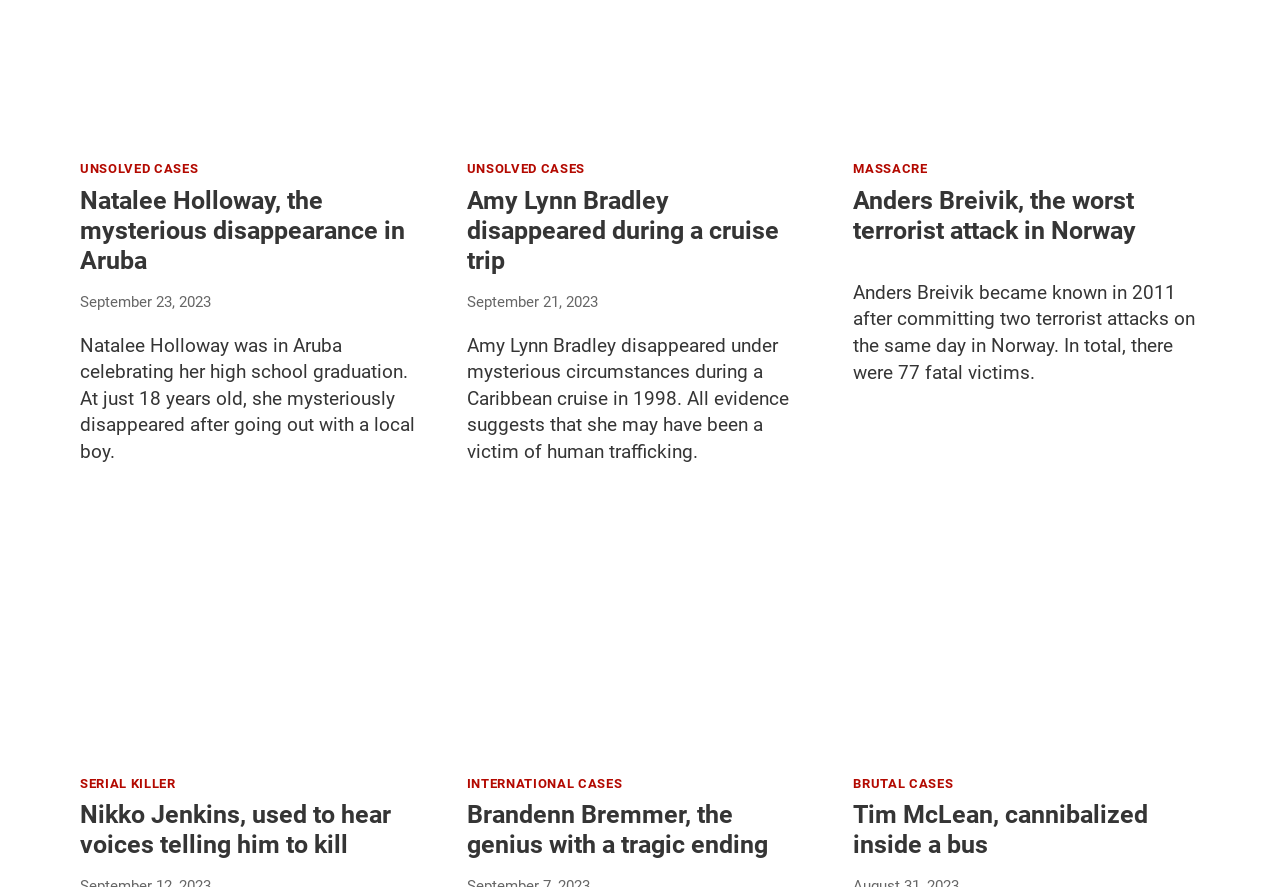Determine the bounding box coordinates of the clickable element to achieve the following action: 'visit LINKEDIN'. Provide the coordinates as four float values between 0 and 1, formatted as [left, top, right, bottom].

None